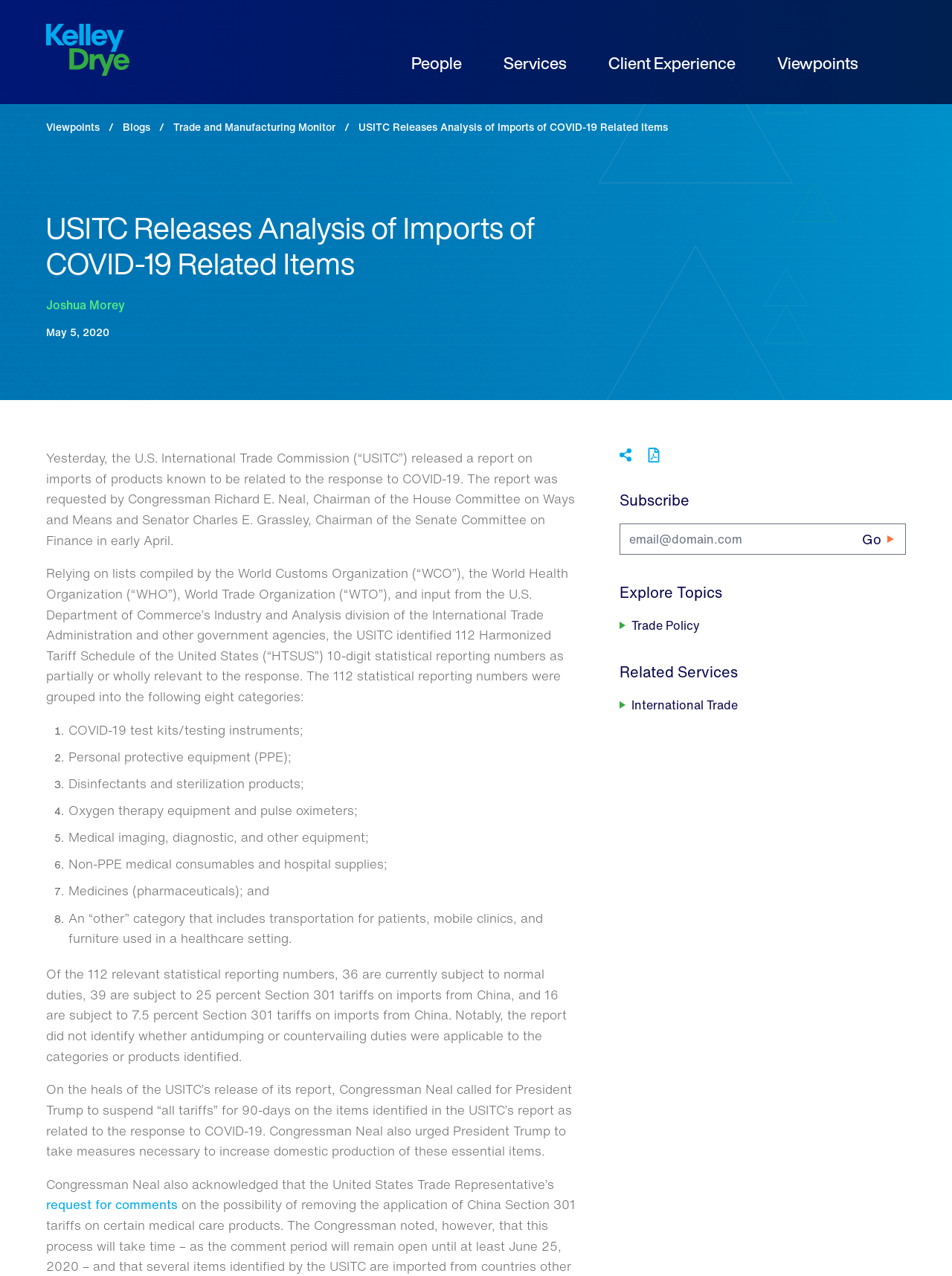What is the name of the law firm?
Give a single word or phrase as your answer by examining the image.

Kelley Drye & Warren LLP